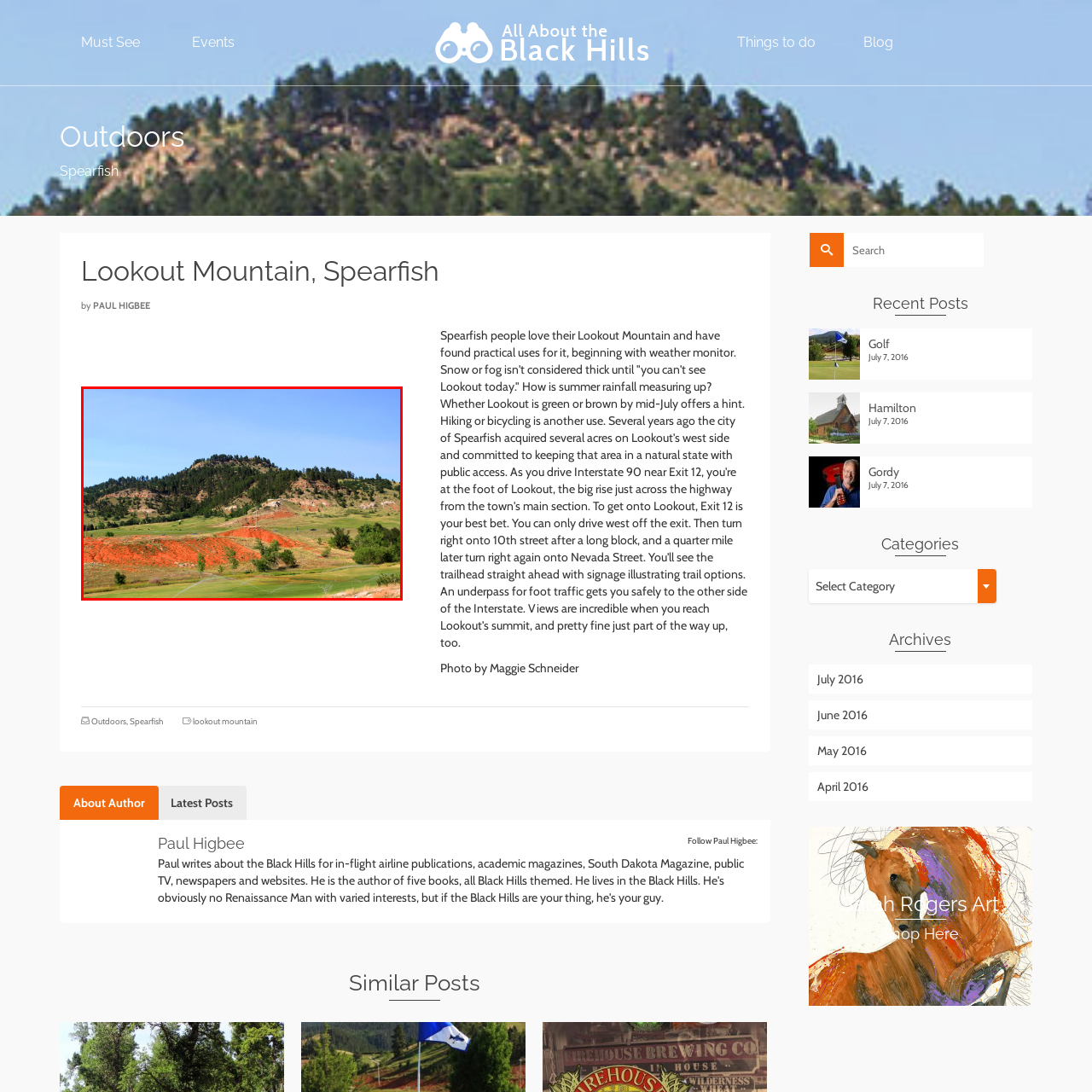What is the primary color of the soil in the foreground?
Review the image inside the red bounding box and give a detailed answer.

The caption describes the scene, mentioning that there is a striking contrast of vibrant orange soil in the foreground, which suggests that the primary color of the soil is orange.